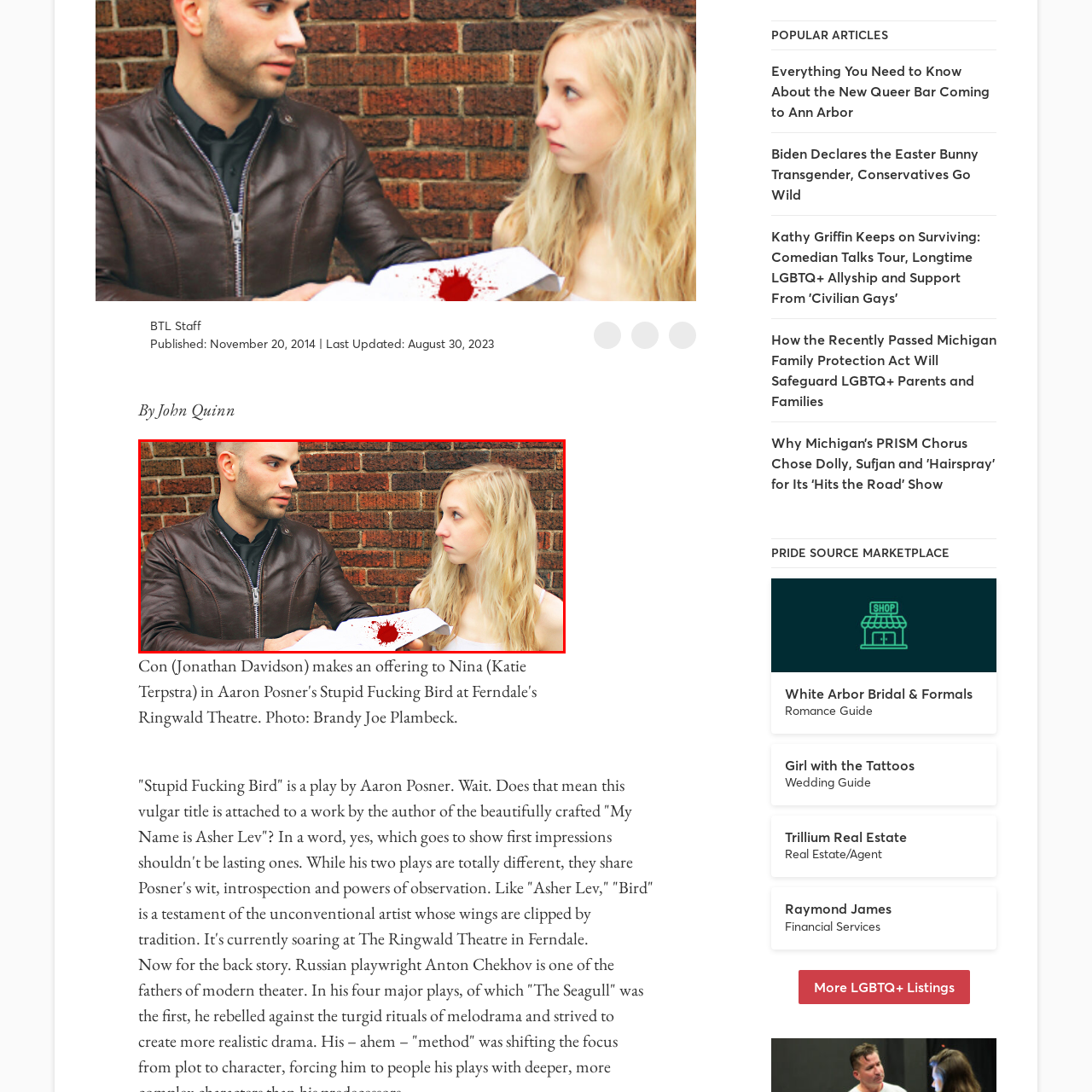What is on the piece of paper?
Direct your attention to the image marked by the red bounding box and provide a detailed answer based on the visual details available.

The caption states that the man is presenting a piece of paper with a 'vivid bloodstain', suggesting a dramatic or unsettling moment.